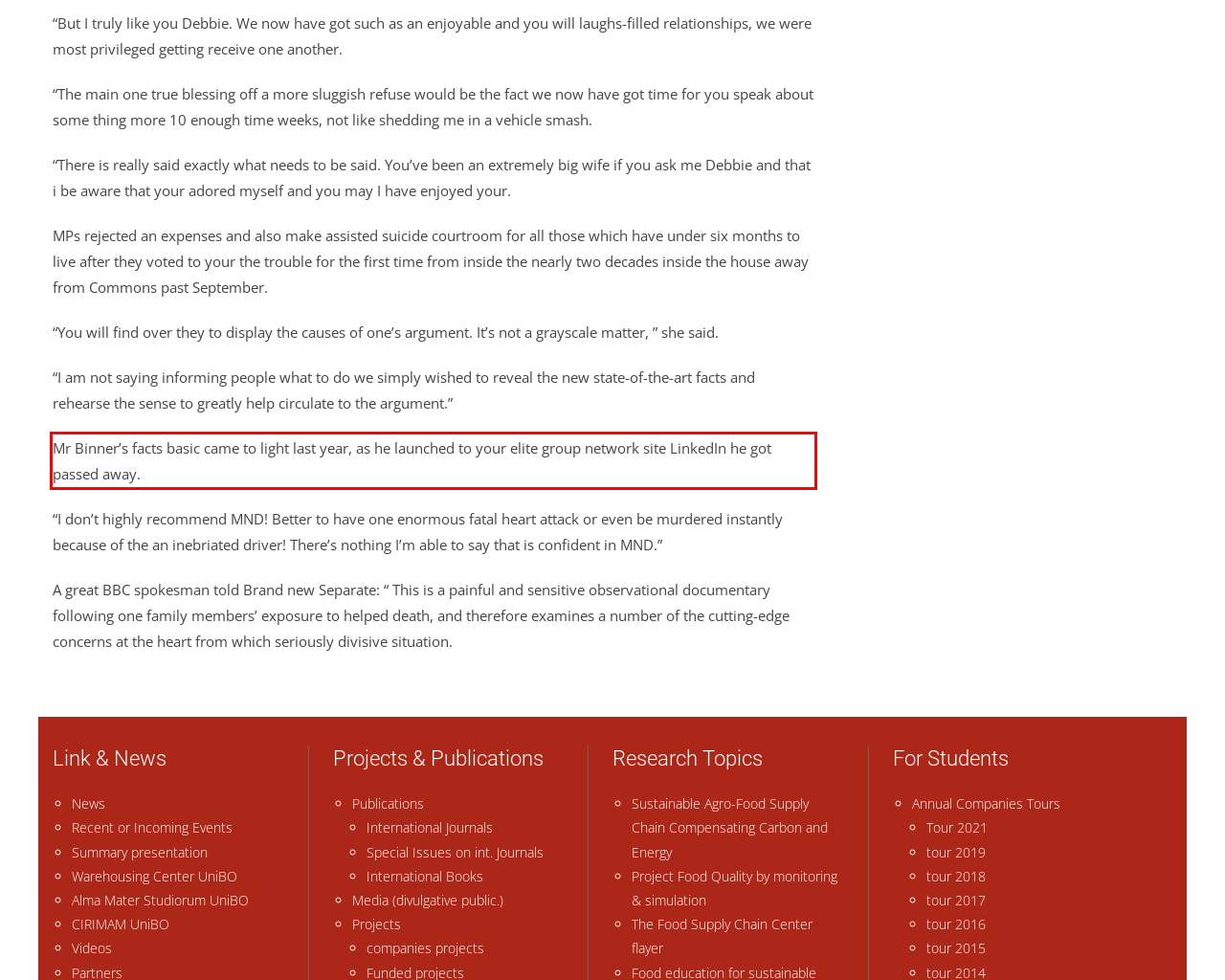You have a screenshot with a red rectangle around a UI element. Recognize and extract the text within this red bounding box using OCR.

Mr Binner’s facts basic came to light last year, as he launched to your elite group network site LinkedIn he got passed away.